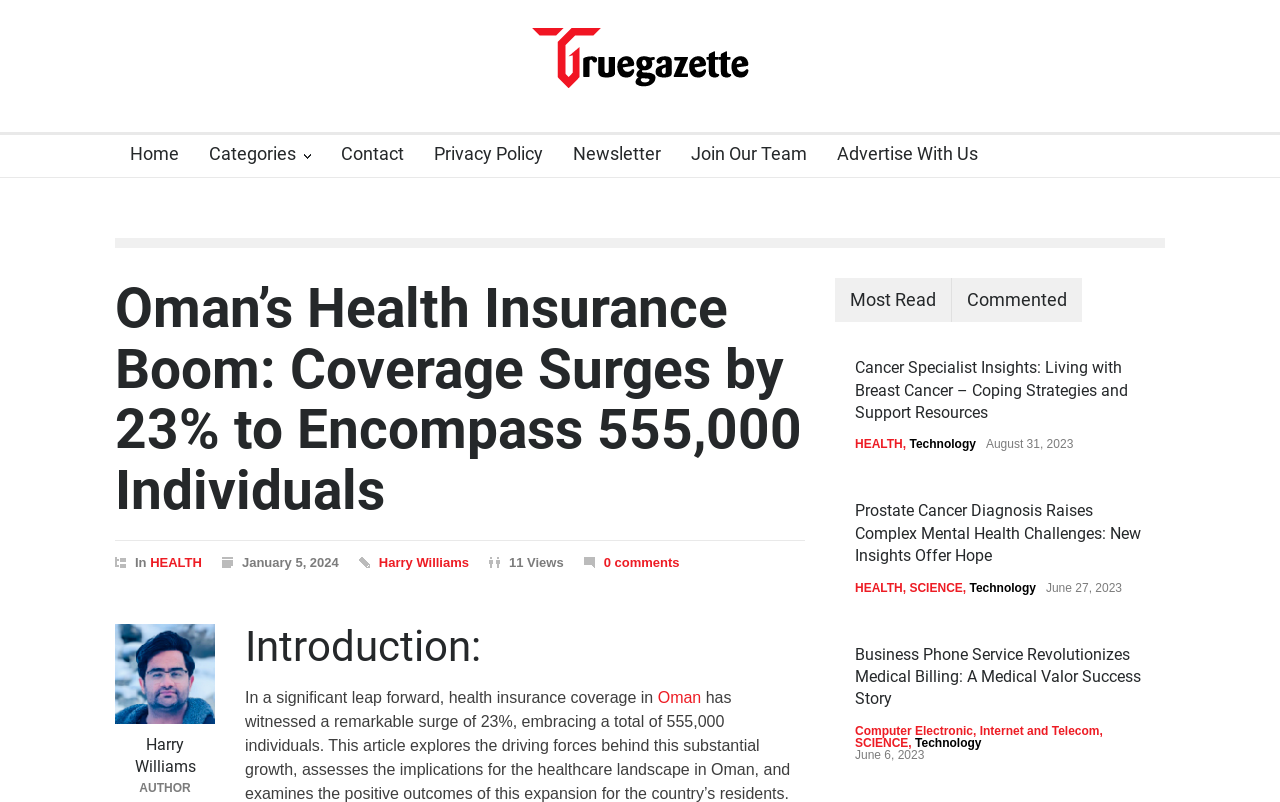What is the date of the article 'Prostate Cancer Diagnosis Raises Complex Mental Health Challenges: New Insights Offer Hope'?
Refer to the image and provide a thorough answer to the question.

I found the article 'Prostate Cancer Diagnosis Raises Complex Mental Health Challenges: New Insights Offer Hope' in the webpage, and the date of the article is mentioned as 'August 31, 2023' below the article title.